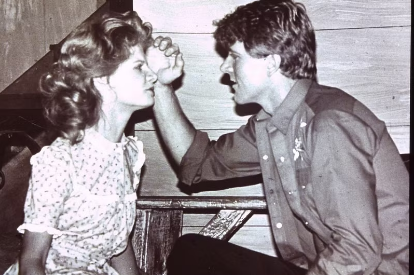What is the style of the woman's hair?
Based on the image, give a one-word or short phrase answer.

Voluminous, curly